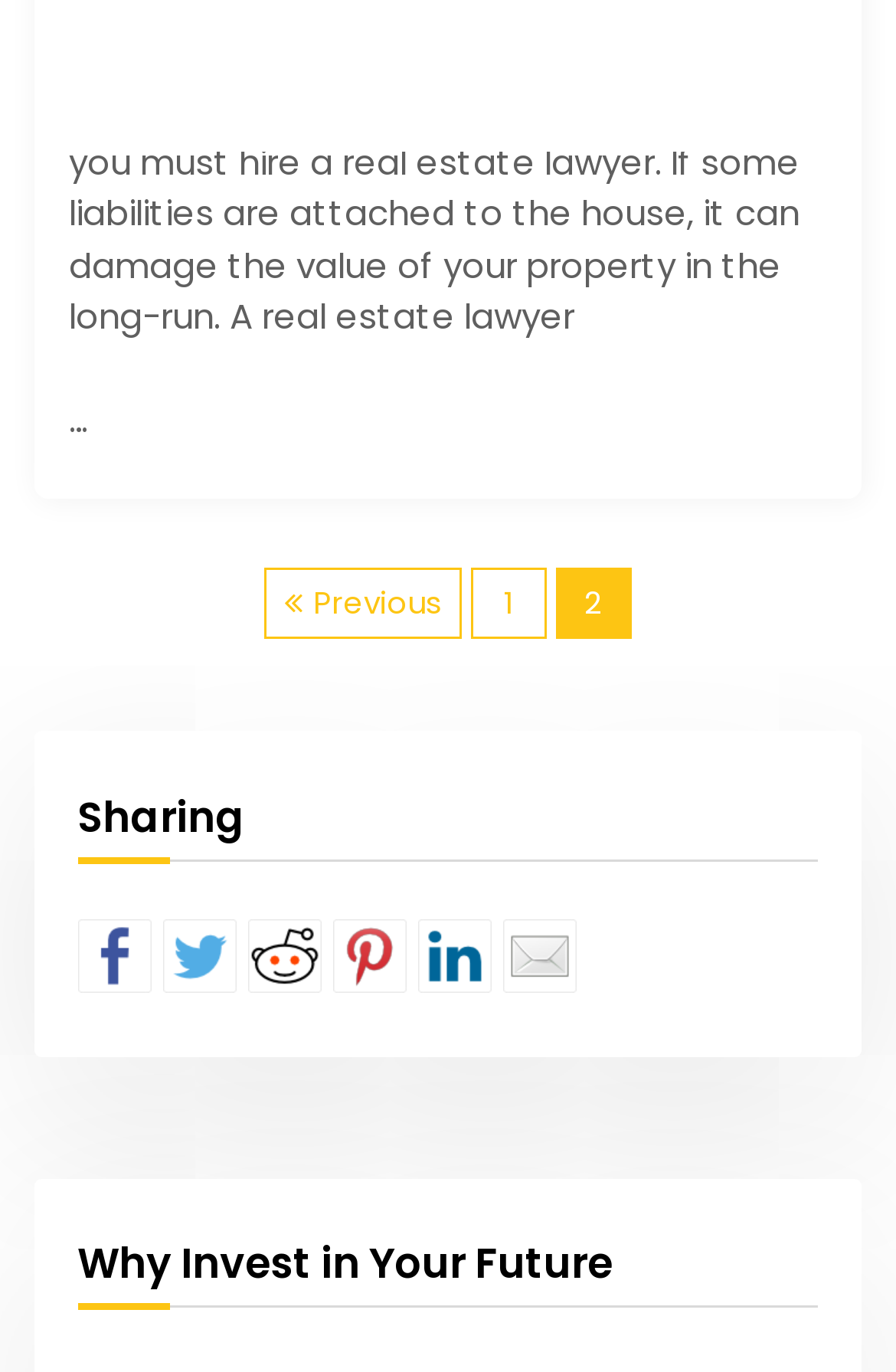Highlight the bounding box coordinates of the element you need to click to perform the following instruction: "Share on Facebook."

[0.087, 0.669, 0.169, 0.723]